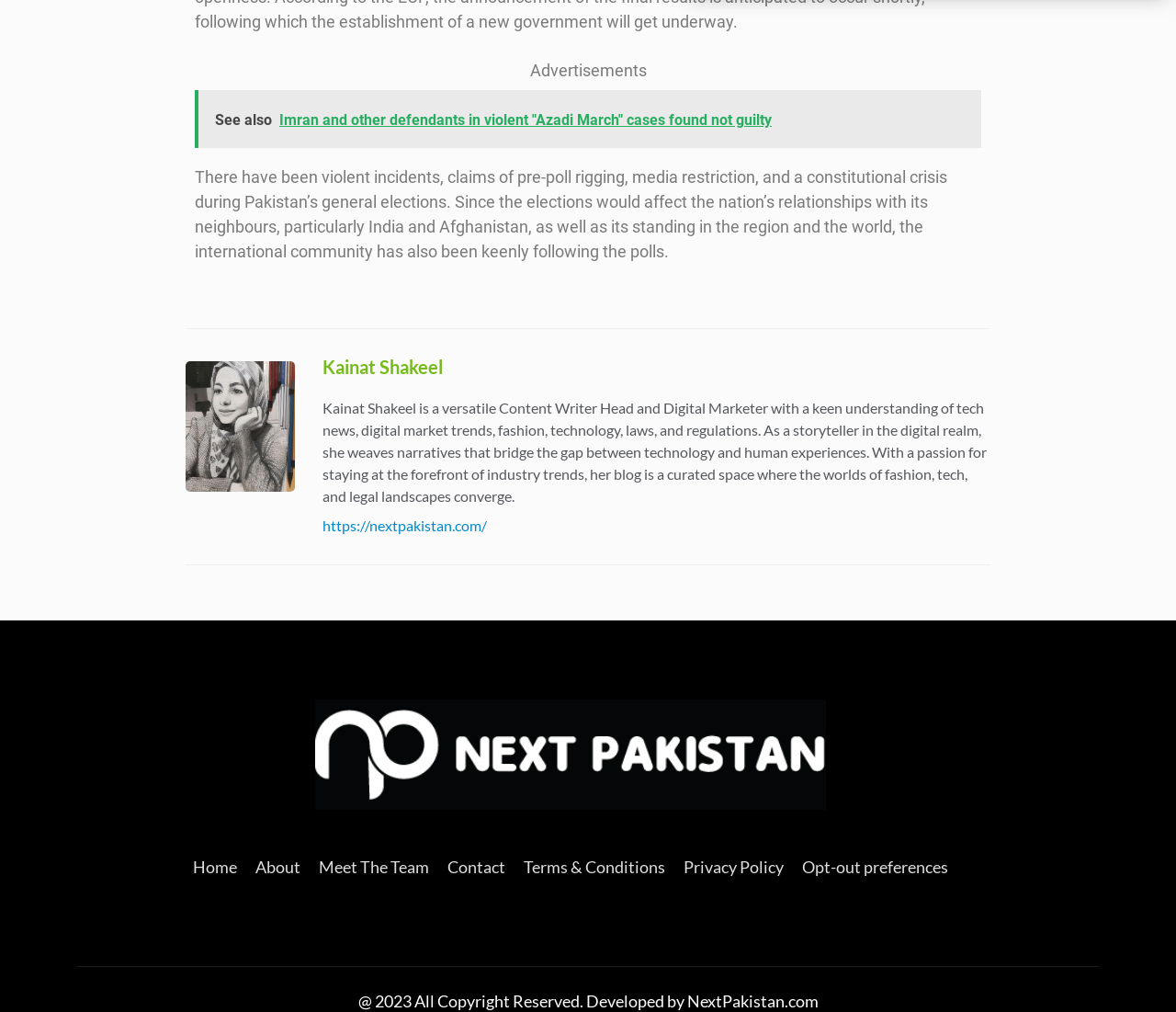Please identify the bounding box coordinates of the element's region that should be clicked to execute the following instruction: "Go to the About page". The bounding box coordinates must be four float numbers between 0 and 1, i.e., [left, top, right, bottom].

[0.217, 0.841, 0.255, 0.873]